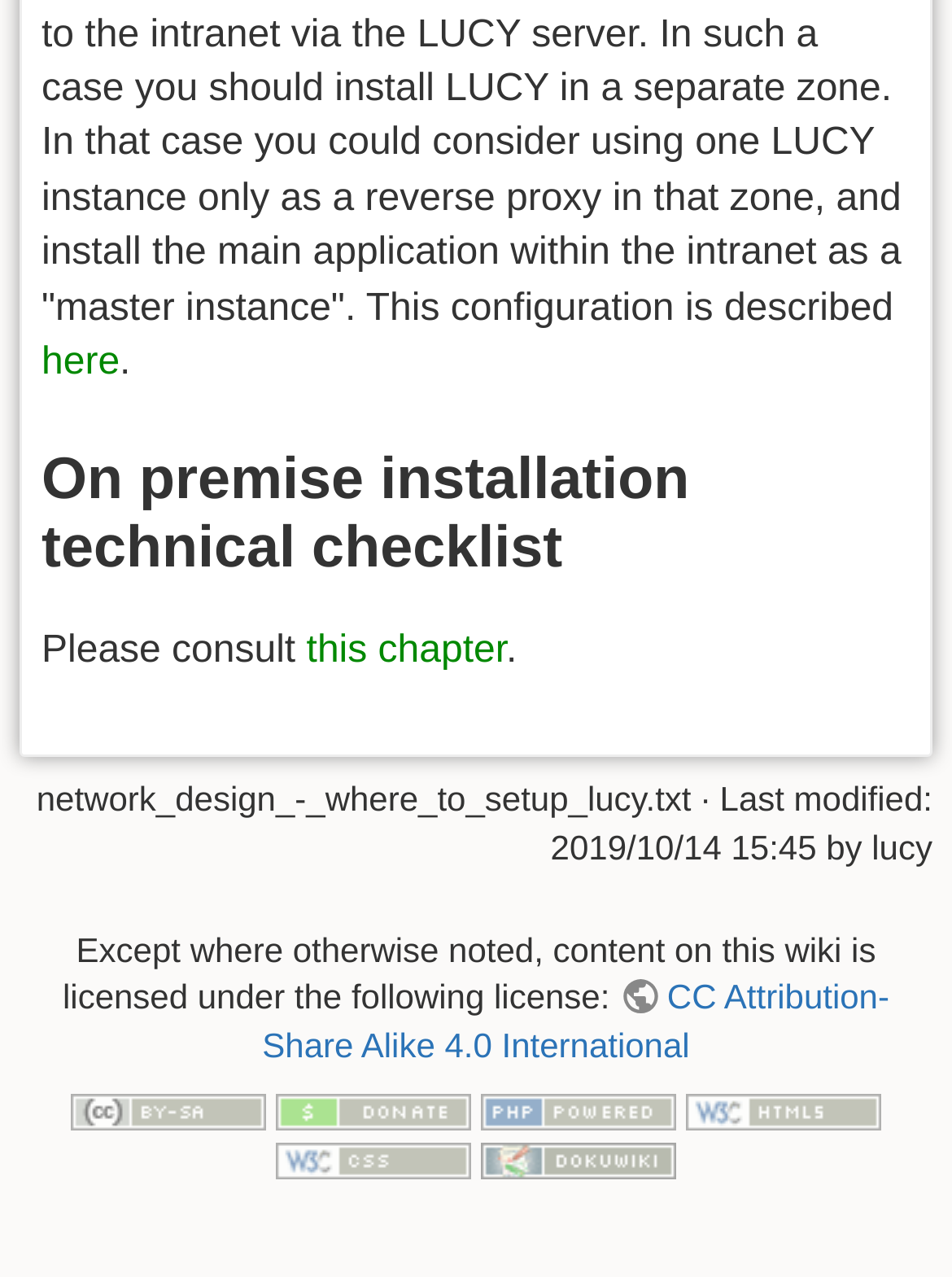Please examine the image and answer the question with a detailed explanation:
What license is the content on this wiki licensed under?

The license information can be found by looking at the link element 'CC Attribution-Share Alike 4.0 International' which is located at the bottom of the webpage.